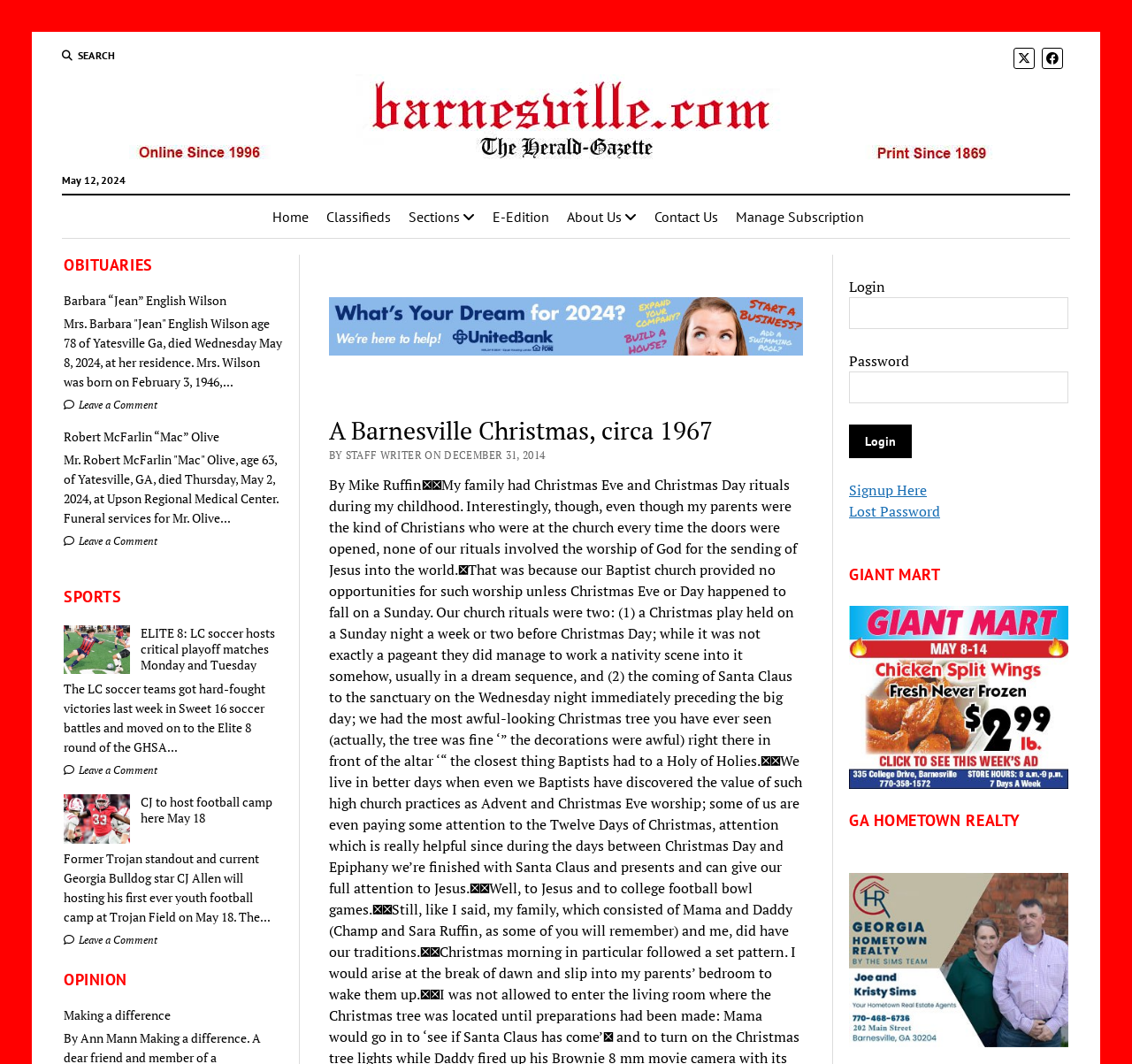Please identify the bounding box coordinates of the element I should click to complete this instruction: 'View the E-Edition'. The coordinates should be given as four float numbers between 0 and 1, like this: [left, top, right, bottom].

[0.425, 0.184, 0.494, 0.224]